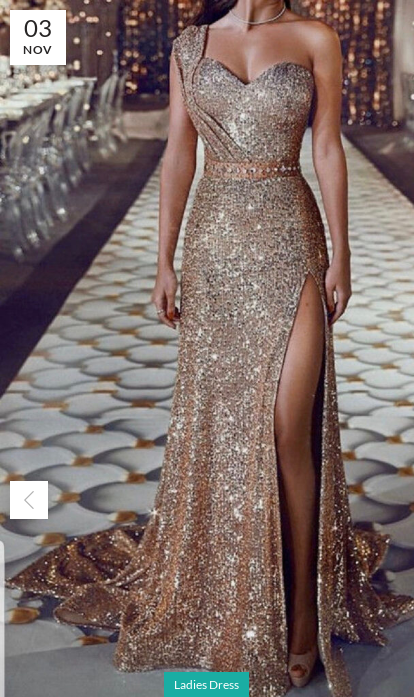How many shoulder straps does the dress have?
Deliver a detailed and extensive answer to the question.

The dress is designed with a single shoulder strap, adding a touch of sophistication and glamour.